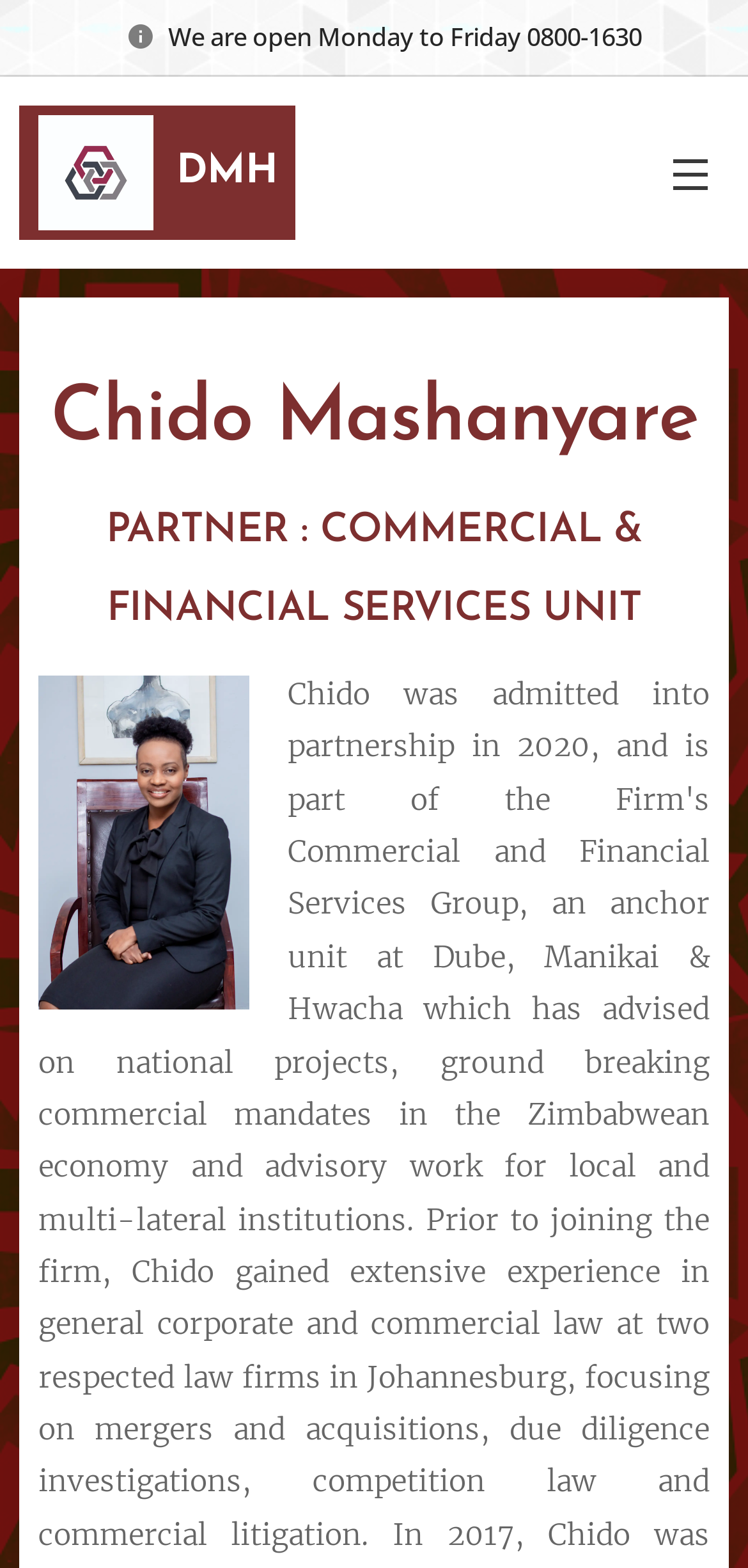Give a one-word or short phrase answer to the question: 
Is the organization a partner?

Yes